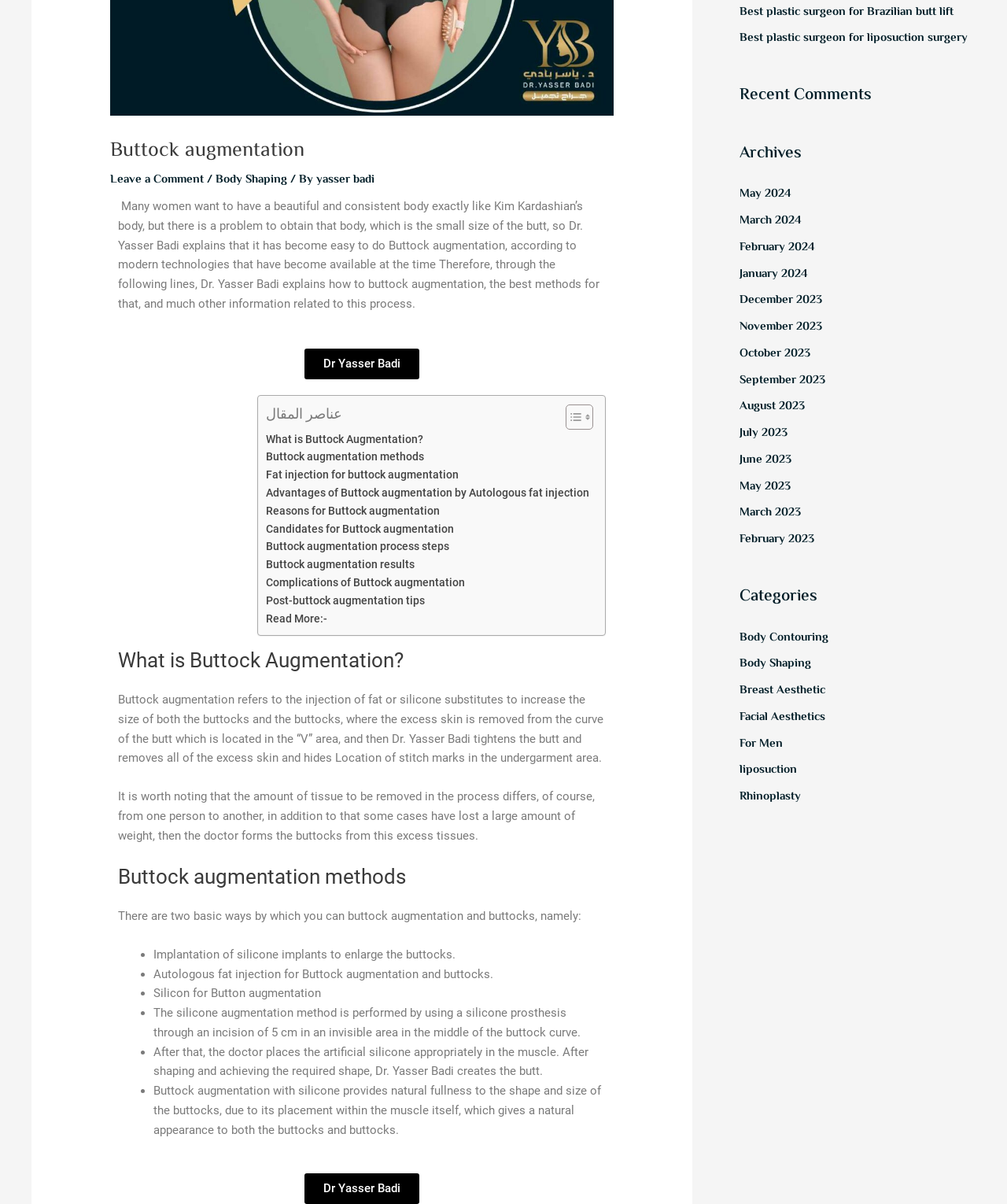Locate the bounding box coordinates of the UI element described by: "Digital Marketing". Provide the coordinates as four float numbers between 0 and 1, formatted as [left, top, right, bottom].

None